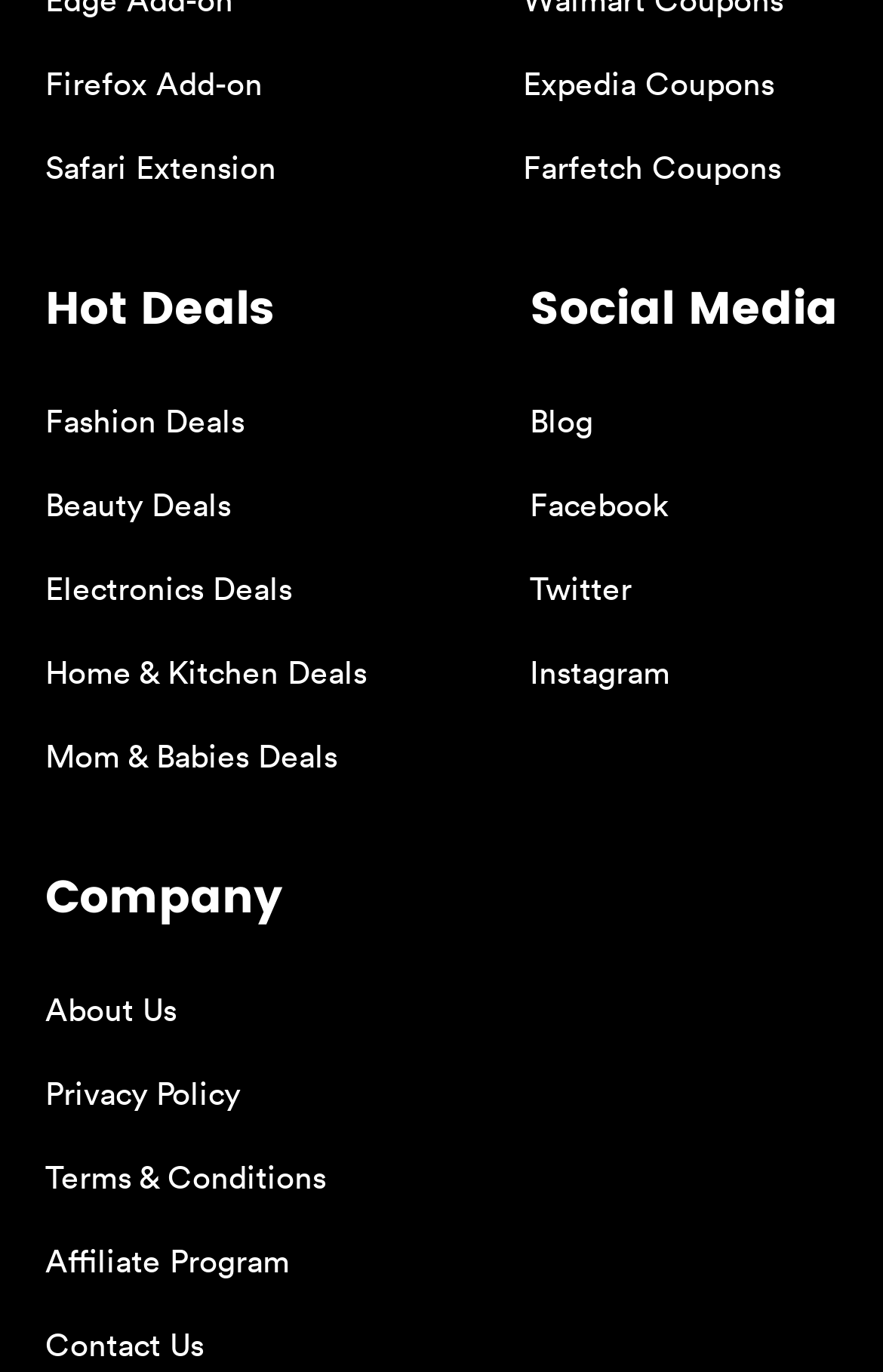Identify the bounding box coordinates of the clickable section necessary to follow the following instruction: "Contact Us". The coordinates should be presented as four float numbers from 0 to 1, i.e., [left, top, right, bottom].

[0.051, 0.964, 0.231, 0.995]